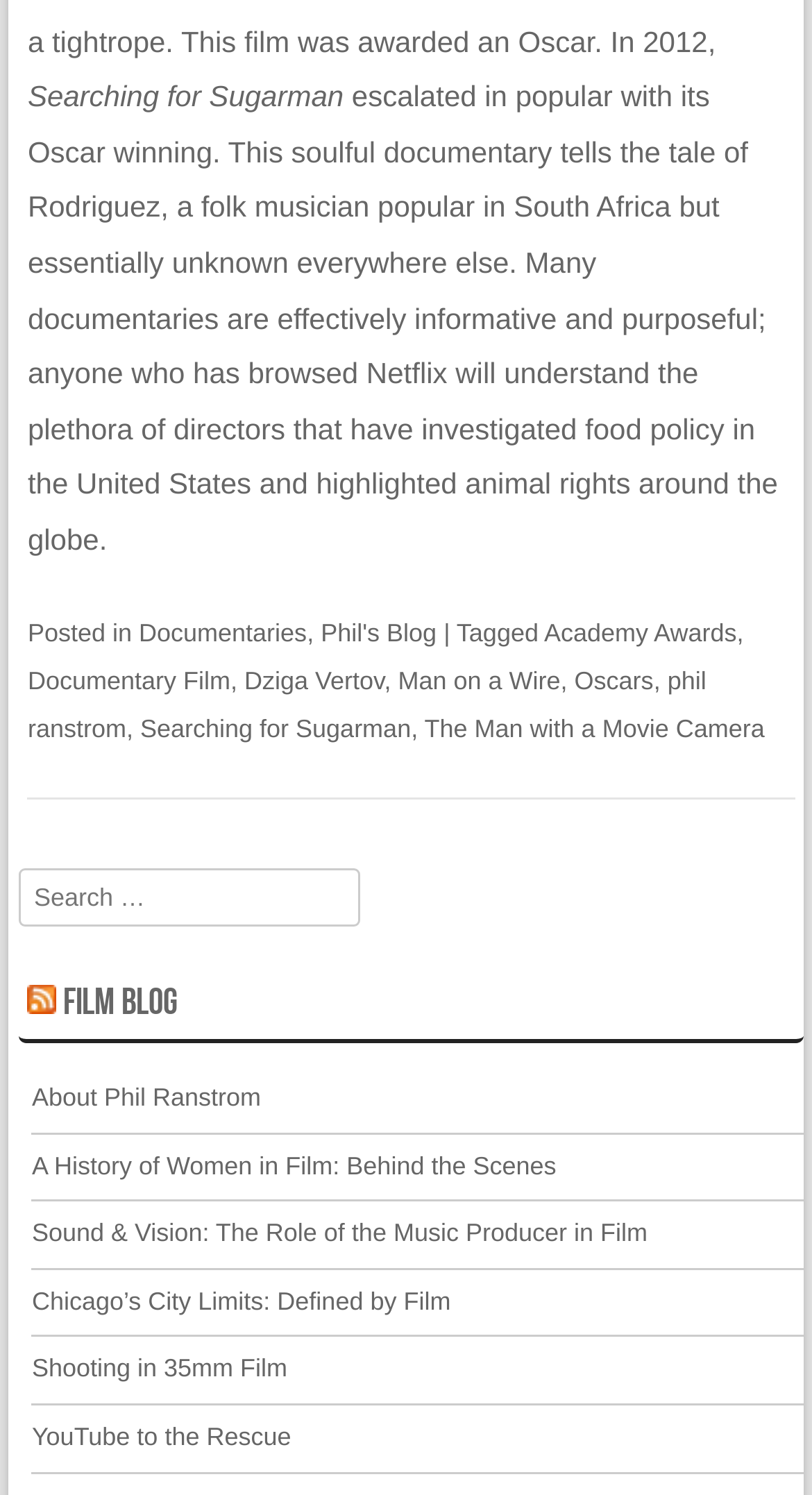Find the bounding box coordinates for the area that should be clicked to accomplish the instruction: "Read about Documentaries".

[0.171, 0.414, 0.378, 0.434]